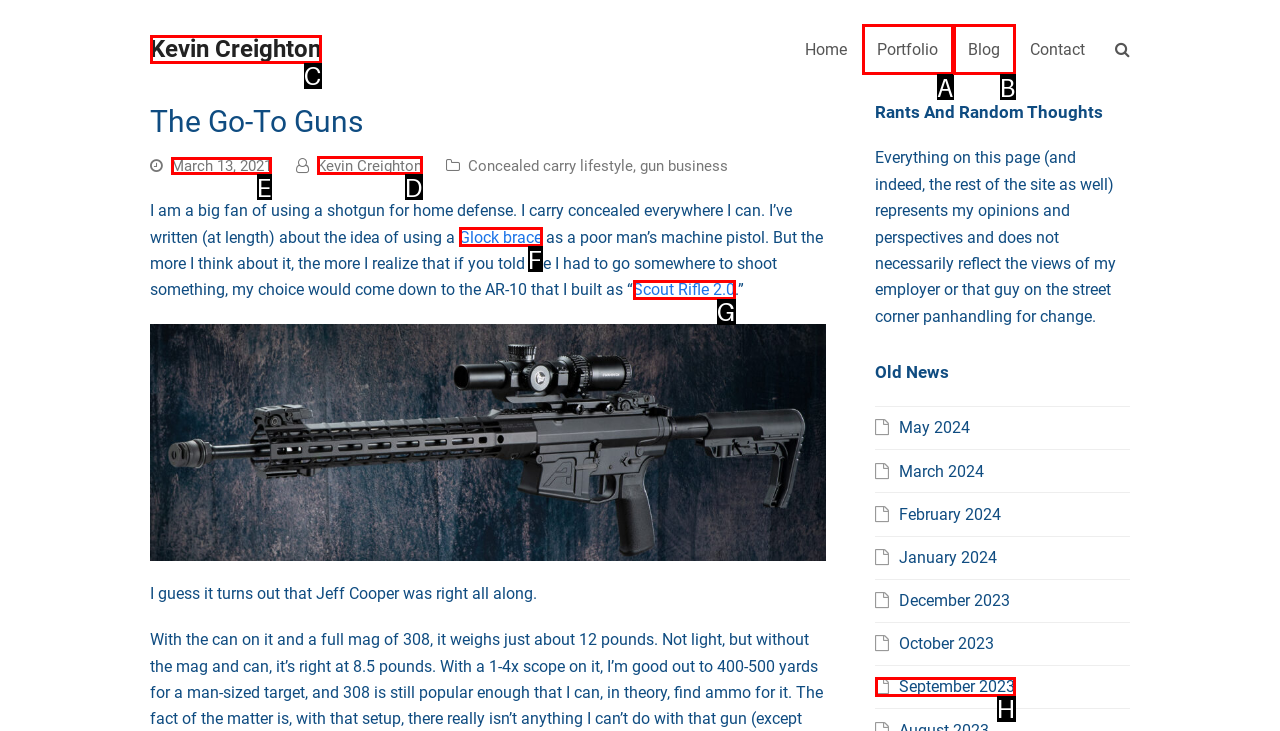Select the option I need to click to accomplish this task: View reviews
Provide the letter of the selected choice from the given options.

None